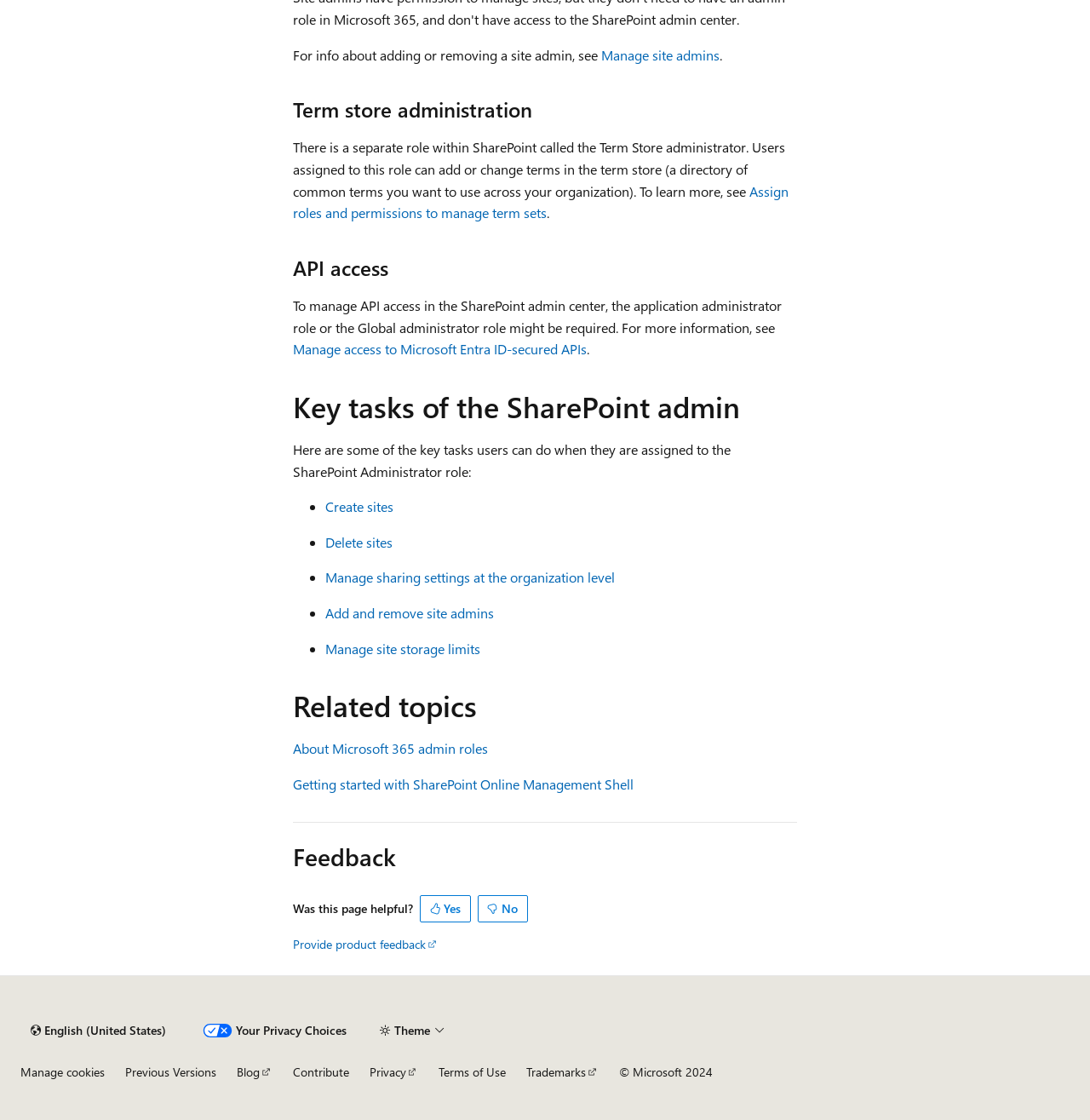What is the role of a Term Store administrator?
Provide an in-depth and detailed answer to the question.

According to the webpage, a Term Store administrator is a separate role within SharePoint that allows users to add or change terms in the term store, which is a directory of common terms used across an organization.